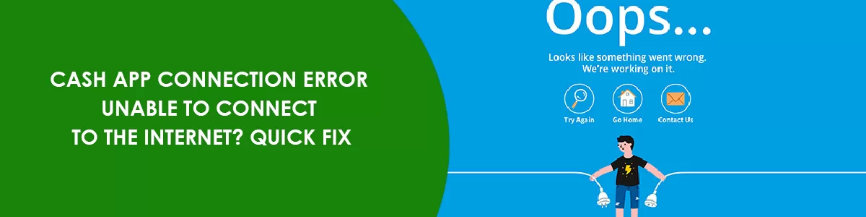What is the tone of the 'Oops...' message?
Relying on the image, give a concise answer in one word or a brief phrase.

Empathetic